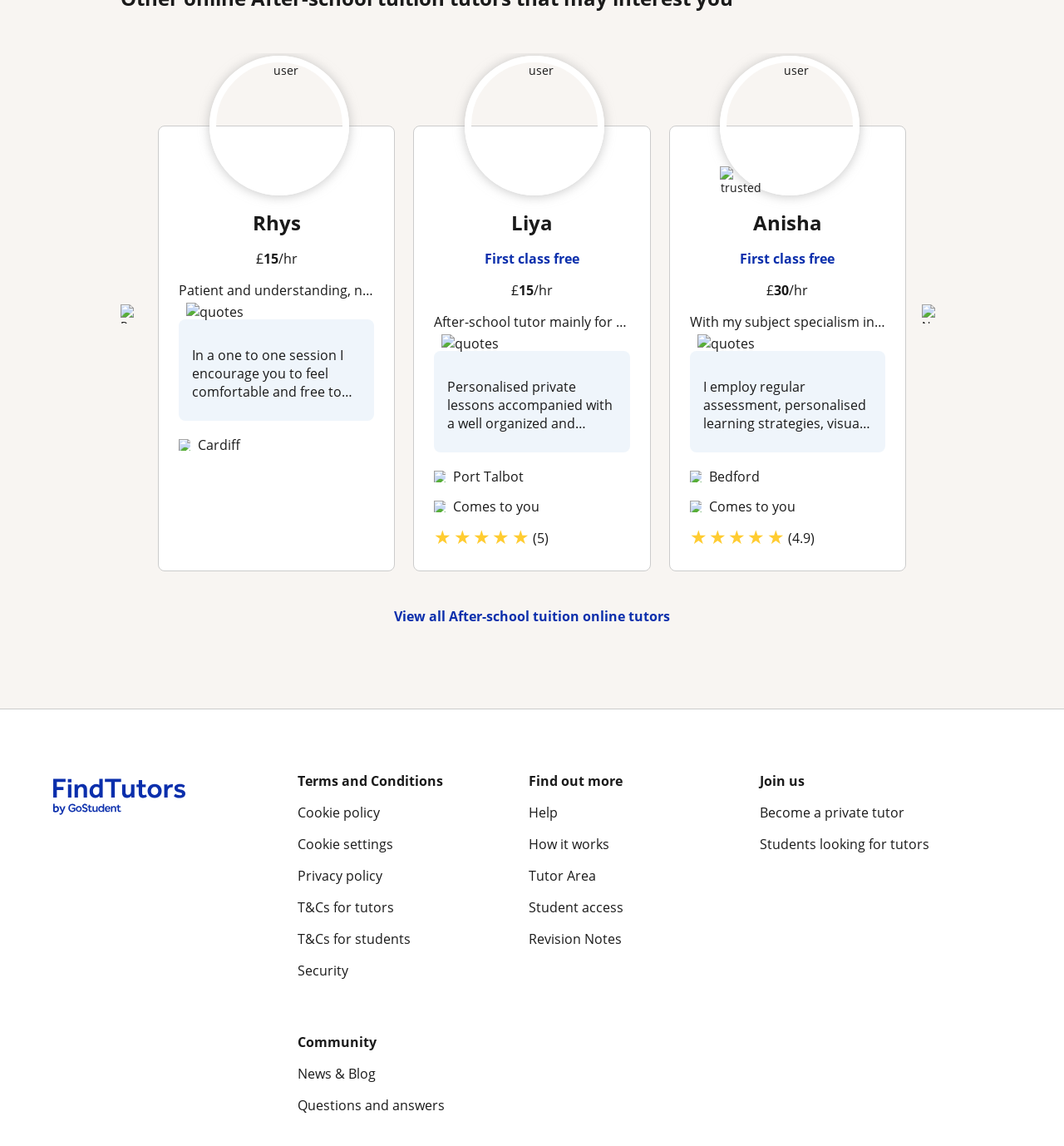Locate the bounding box coordinates of the element that needs to be clicked to carry out the instruction: "View all After-school tuition online tutors". The coordinates should be given as four float numbers ranging from 0 to 1, i.e., [left, top, right, bottom].

[0.37, 0.53, 0.63, 0.546]